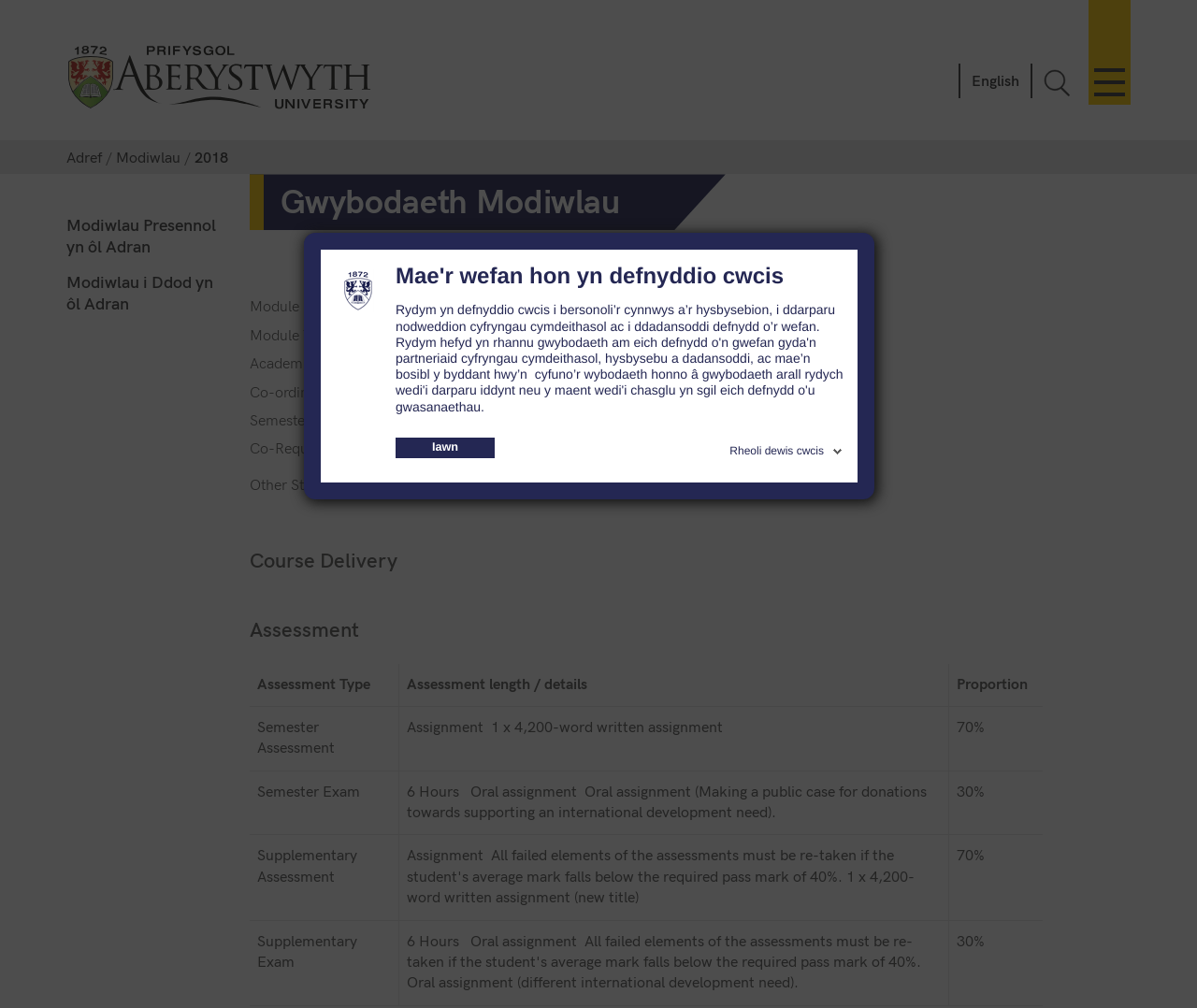Specify the bounding box coordinates of the area to click in order to execute this command: 'View module information for ED34120'. The coordinates should consist of four float numbers ranging from 0 to 1, and should be formatted as [left, top, right, bottom].

[0.365, 0.293, 0.416, 0.313]